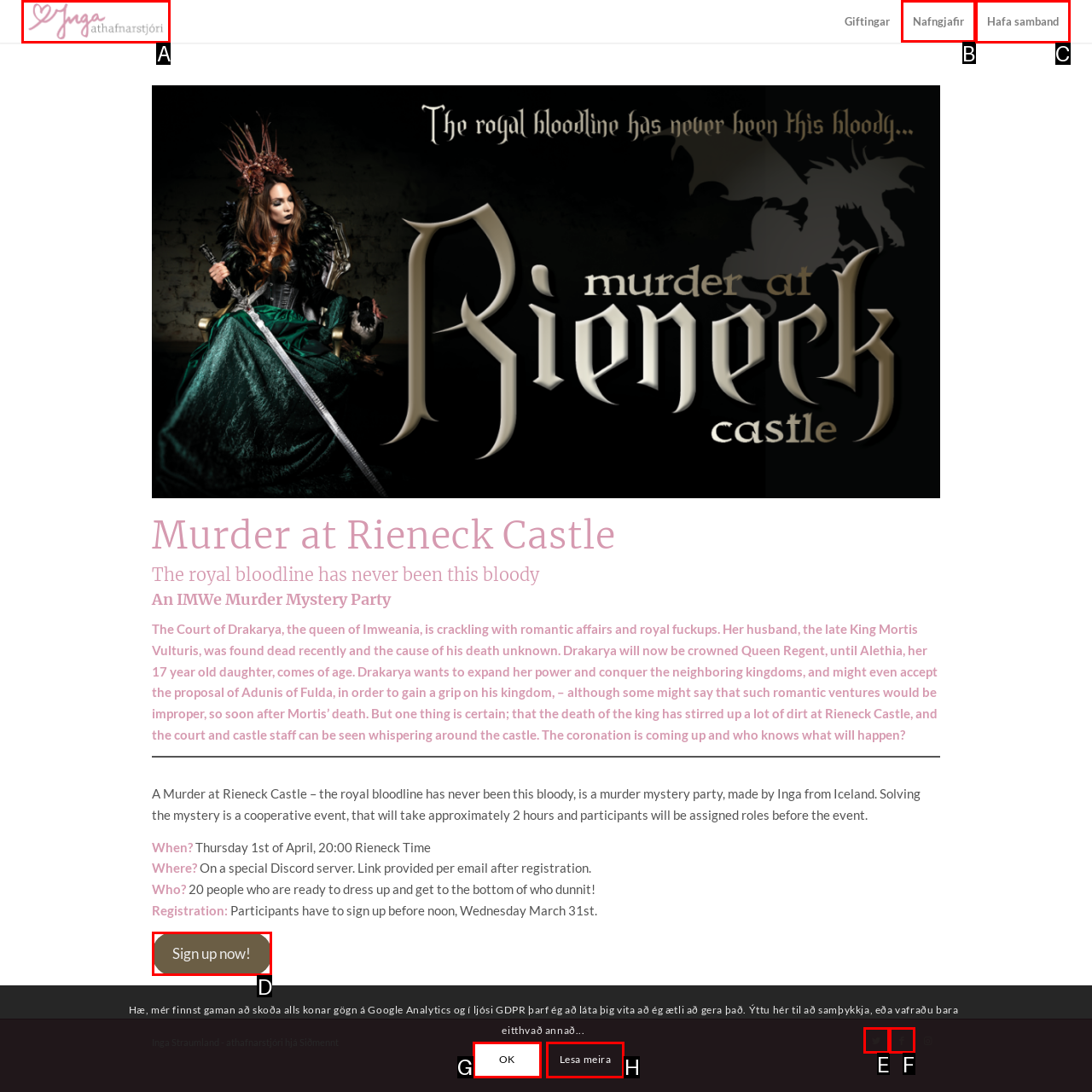Select the appropriate HTML element to click for the following task: Check the 'Nafngjafir' link
Answer with the letter of the selected option from the given choices directly.

B